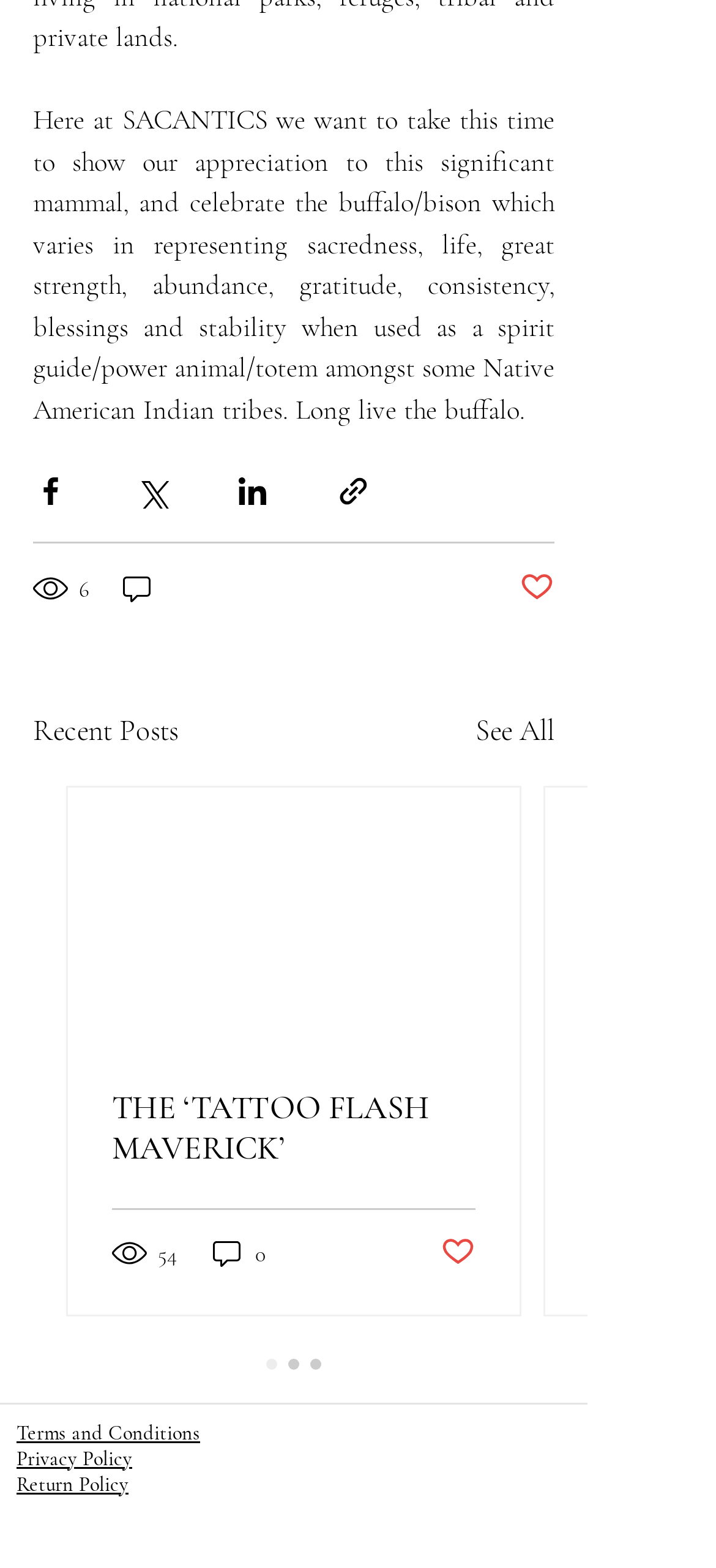Can you find the bounding box coordinates for the element that needs to be clicked to execute this instruction: "Share via Facebook"? The coordinates should be given as four float numbers between 0 and 1, i.e., [left, top, right, bottom].

[0.046, 0.302, 0.095, 0.325]